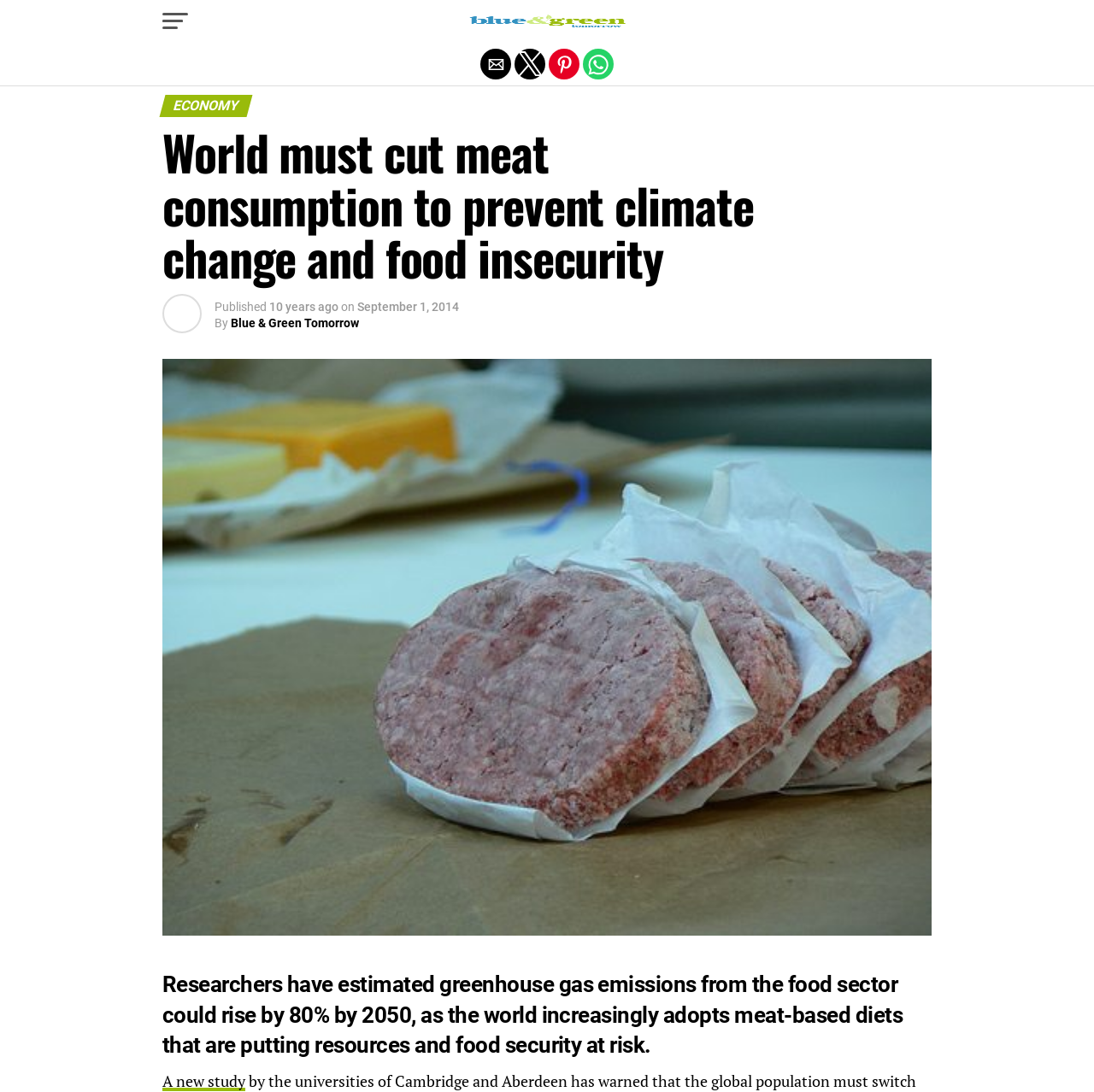Use a single word or phrase to respond to the question:
When was the article published?

September 1, 2014